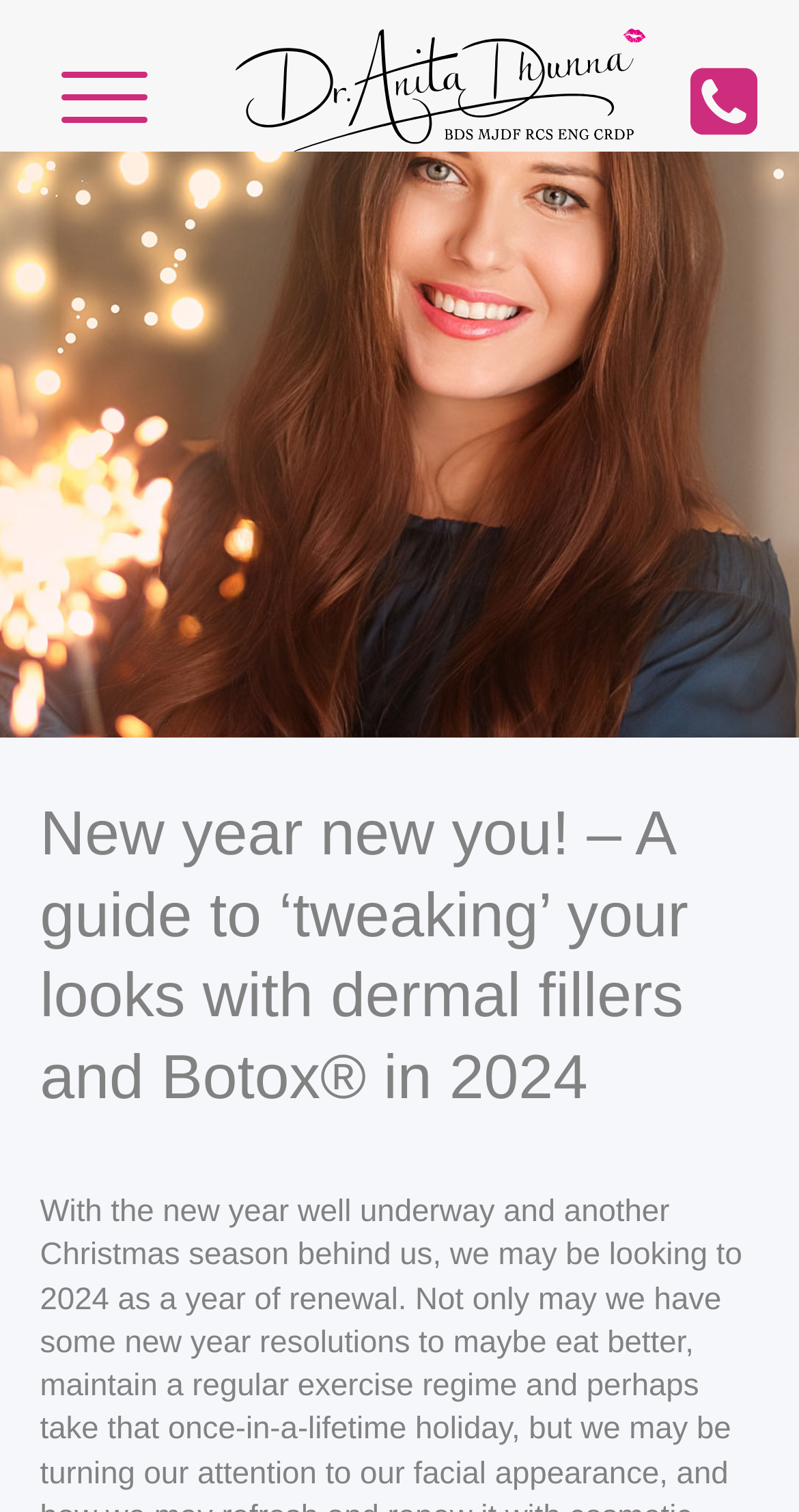Explain in detail what is displayed on the webpage.

The webpage appears to be a guide to cosmetic treatments, specifically focusing on dermal fillers and Botox. At the top of the page, there is a prominent heading that reads "New year new you! – A guide to ‘tweaking’ your looks with dermal fillers and Botox® in 2024". 

Below this heading, there are three links, each with a corresponding heading, arranged horizontally across the page. The first link is "NON SURGICAL FACELIFT", located on the left side of the page. Next to it, in the middle, is the link "PROFHILO®". The third link, "FAT DISSOLVING INJECTIONS", is located on the right side of the page and has an accompanying image. 

Above these links, there is a smaller image of "Dr Anita Dhunna" positioned near the top center of the page. At the top right corner, there is a small icon represented by the Unicode character "\uf098".